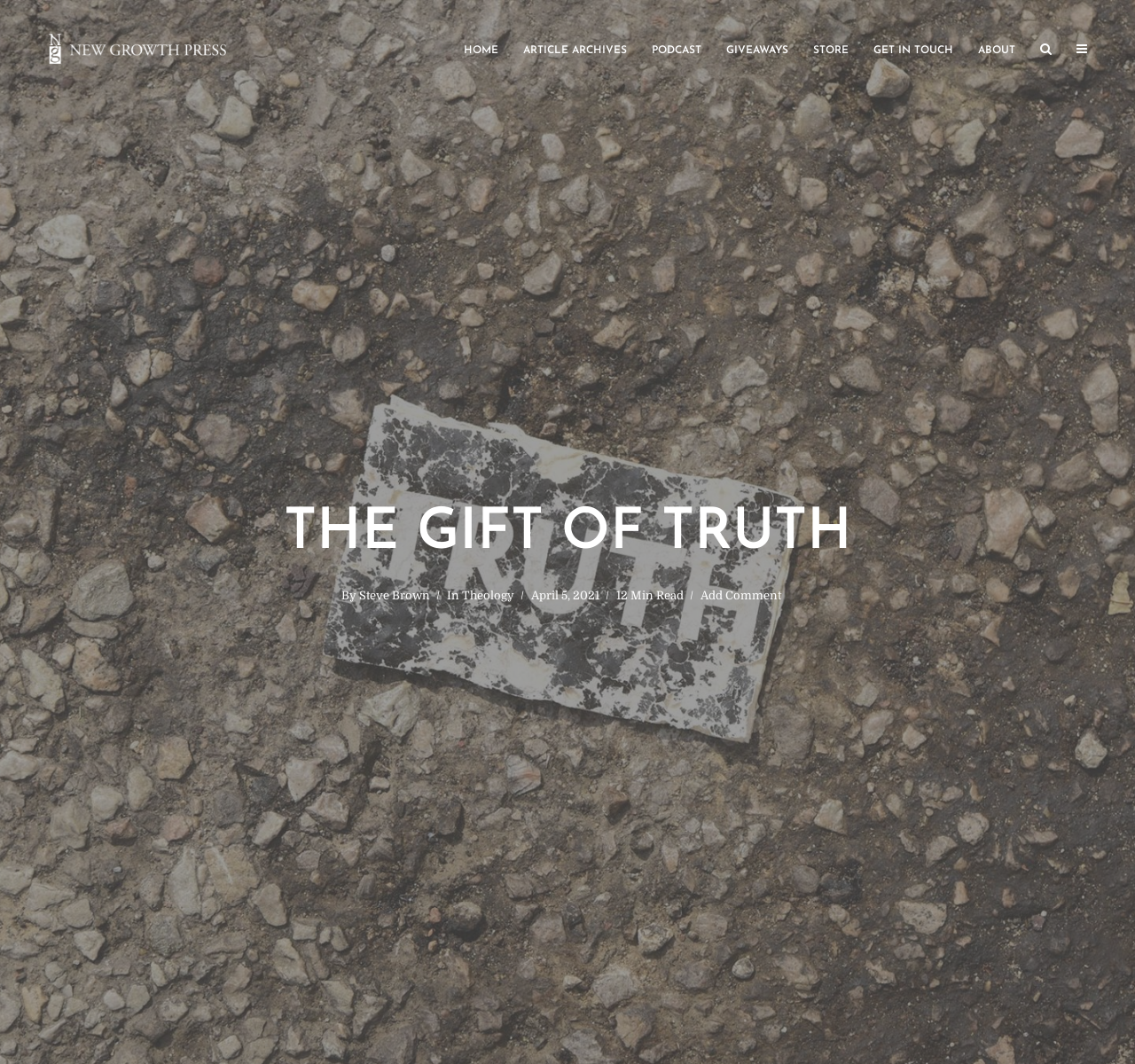Can you identify and provide the main heading of the webpage?

THE GIFT OF TRUTH